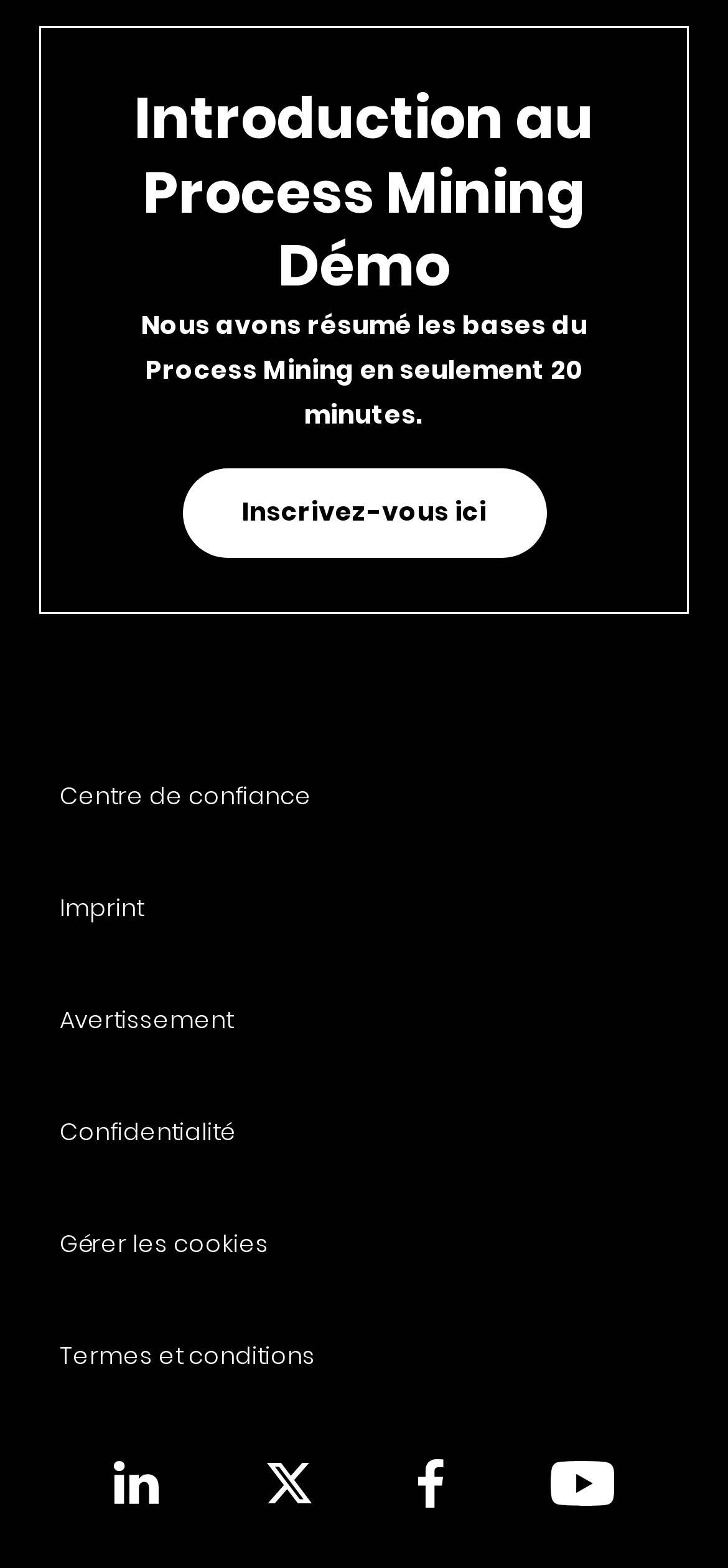Determine the bounding box coordinates for the area that should be clicked to carry out the following instruction: "Visit the Centre de confiance page".

[0.082, 0.497, 0.428, 0.517]